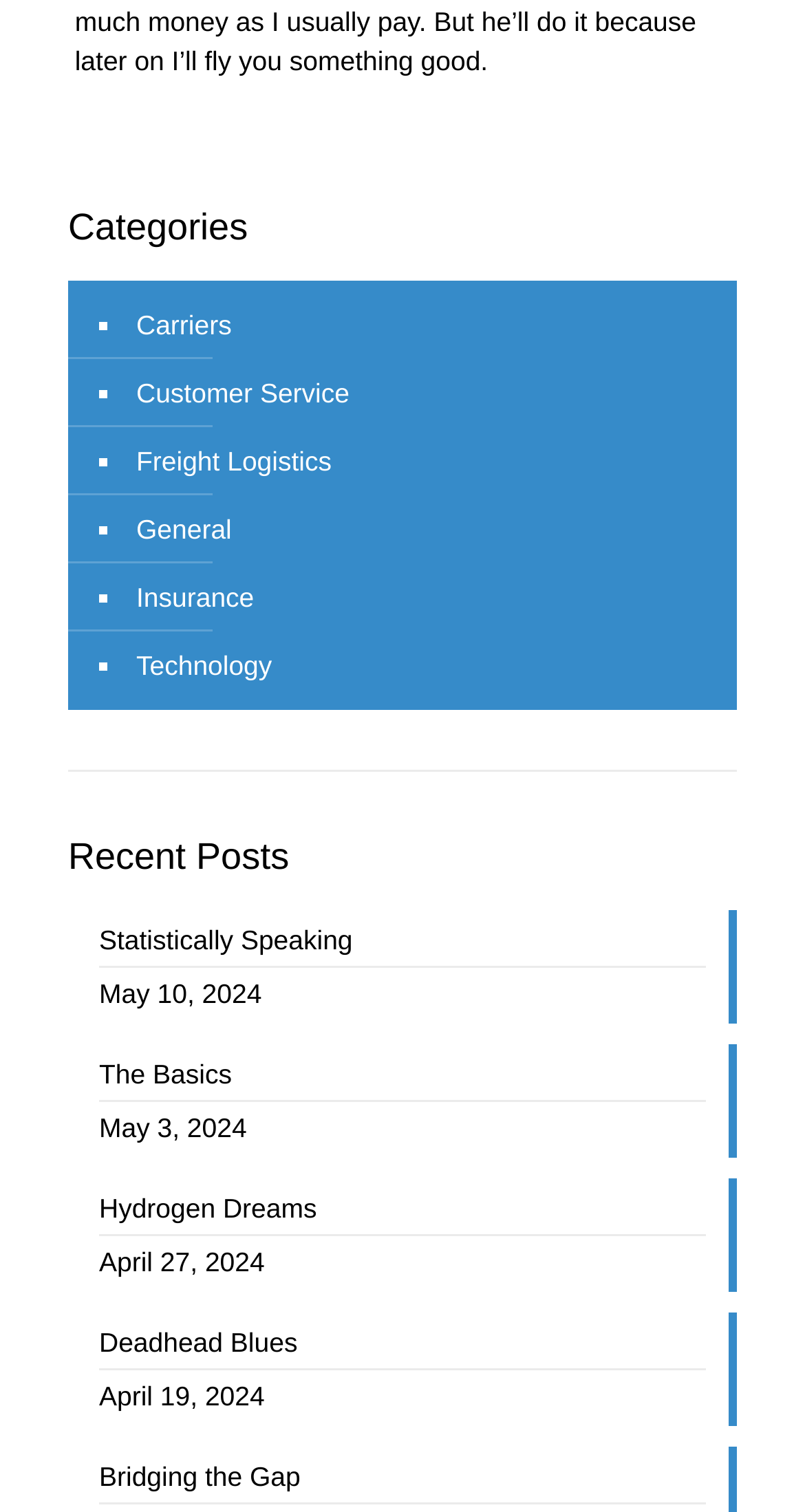What is the category of the 'Insurance' link? Refer to the image and provide a one-word or short phrase answer.

Categories